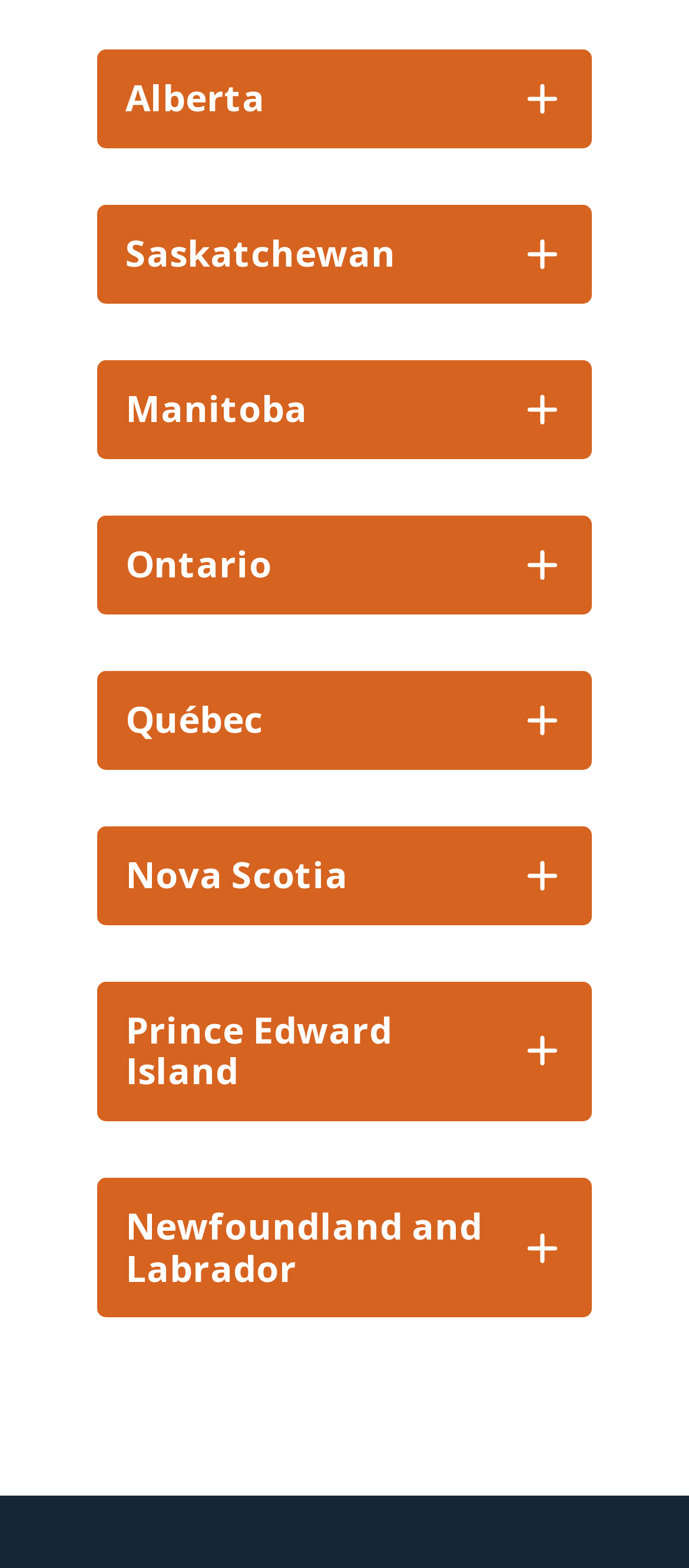Please specify the bounding box coordinates of the clickable region necessary for completing the following instruction: "Select Alberta". The coordinates must consist of four float numbers between 0 and 1, i.e., [left, top, right, bottom].

[0.141, 0.031, 0.859, 0.094]